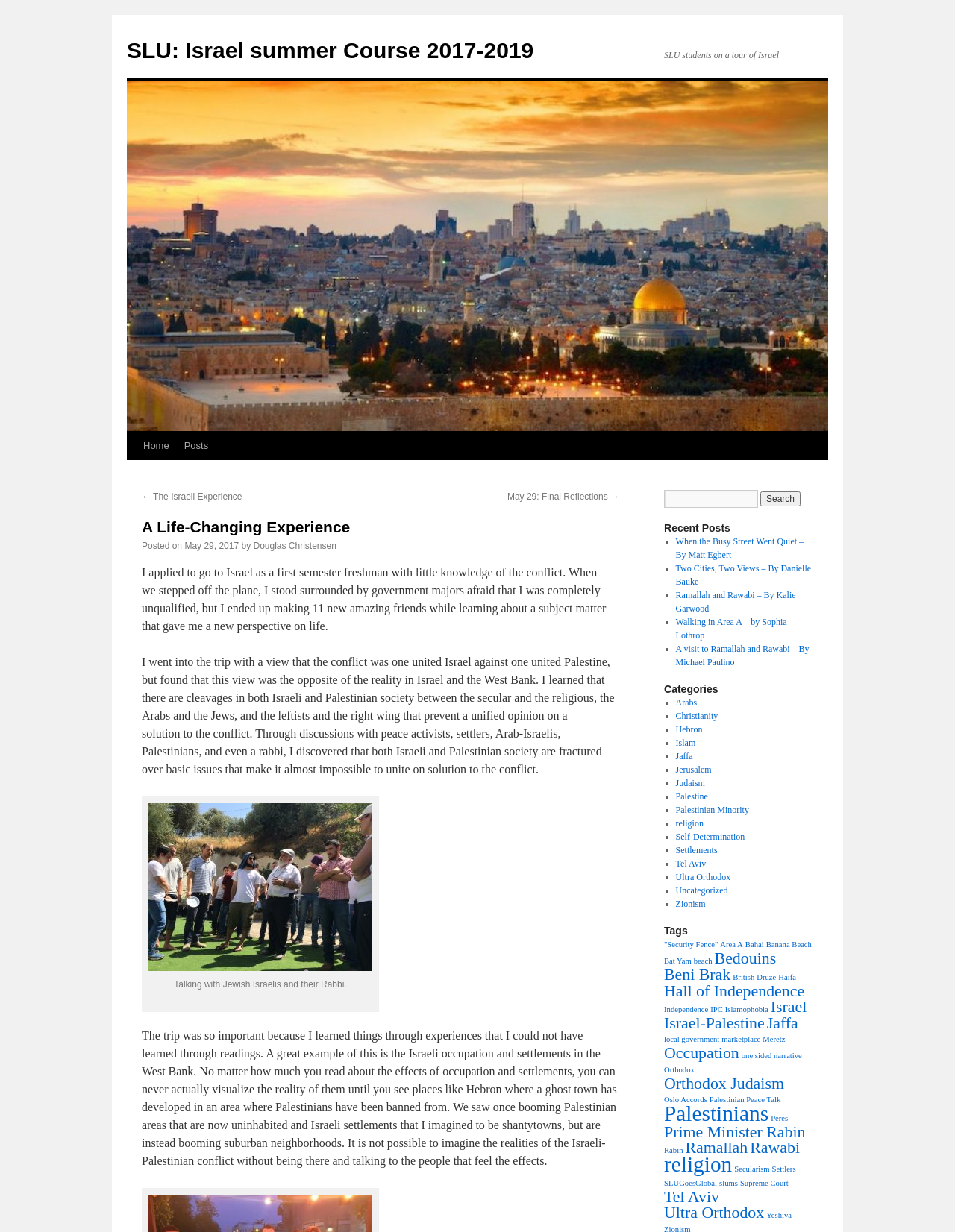What is the topic of the blog post?
Please provide a single word or phrase based on the screenshot.

Israel summer course